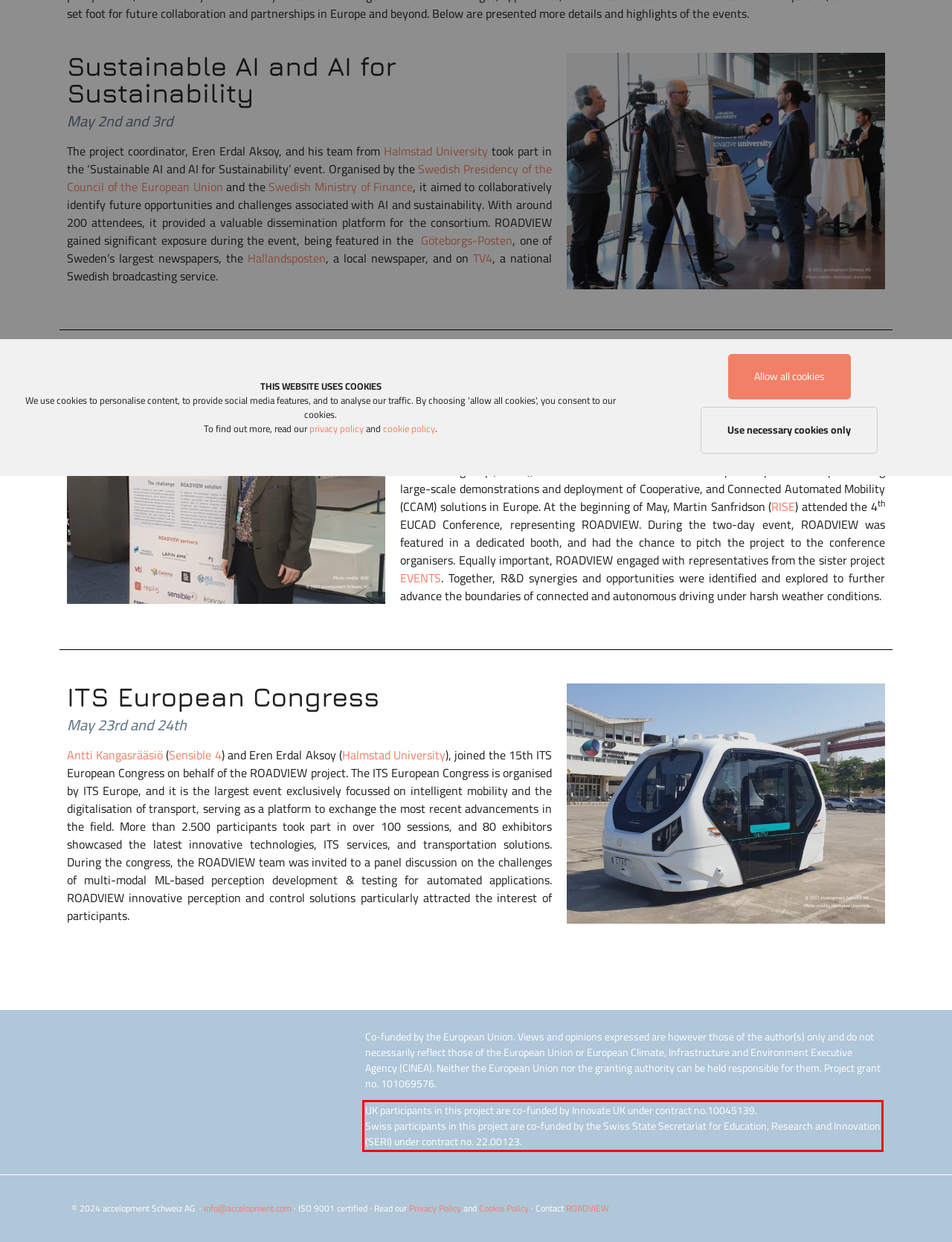You have a screenshot of a webpage where a UI element is enclosed in a red rectangle. Perform OCR to capture the text inside this red rectangle.

UK participants in this project are co-funded by Innovate UK under contract no.10045139. Swiss participants in this project are co-funded by the Swiss State Secretariat for Education, Research and Innovation (SERI) under contract no. 22.00123.